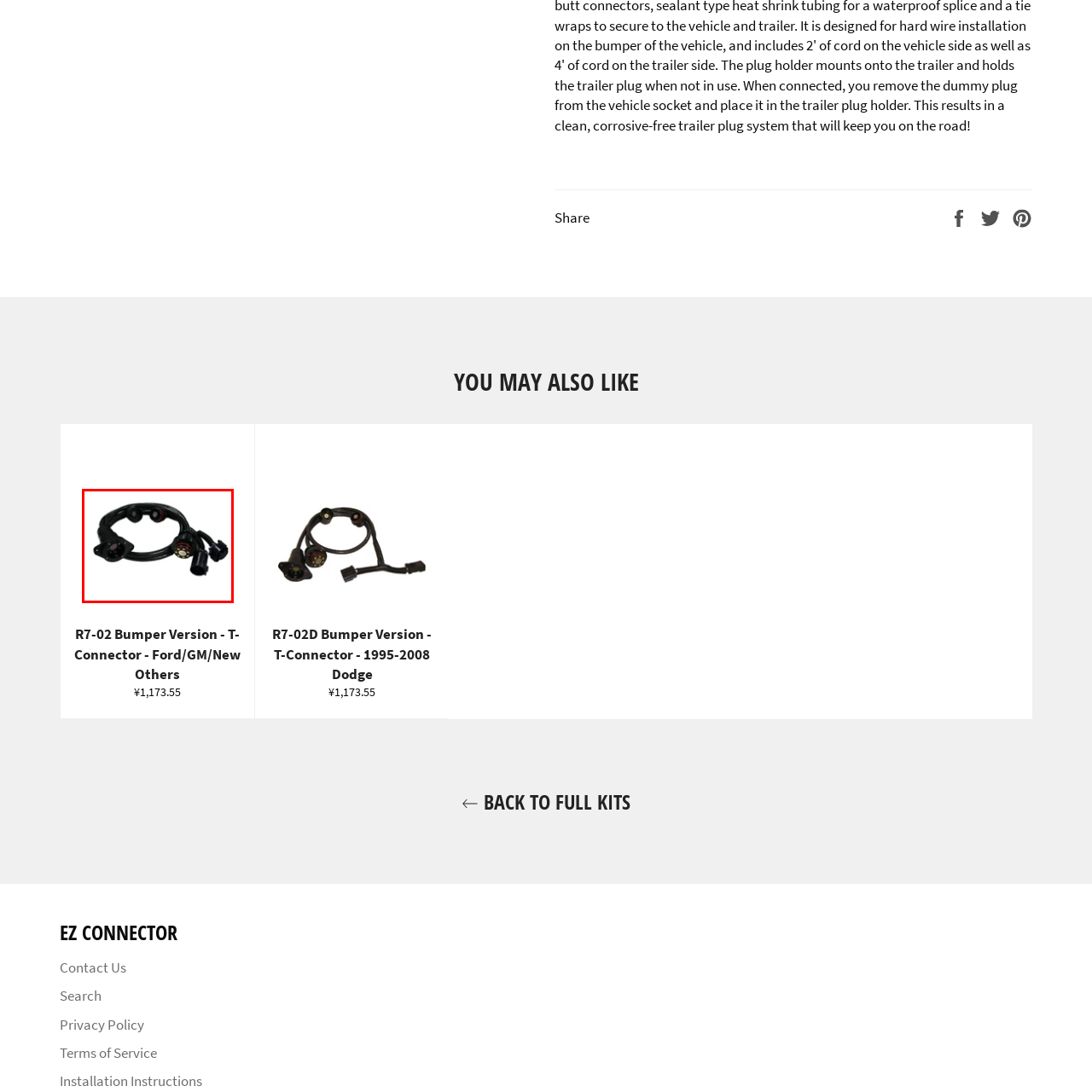Offer a meticulous description of everything depicted in the red-enclosed portion of the image.

The image displays the R7-02 Bumper Version T-Connector, designed for use with various vehicle models including Ford, GM, and other compatible brands. This connector features multiple input/output ports that allow for efficient electrical connections in automotive applications. It is crafted to ensure a secure fit and reliable performance, making it an essential component for anyone needing to establish or upgrade a wiring connection in their vehicle. The R7-02 Bumper Version is offered at a regular price of ¥1,173.55, highlighting its value as a practical solution for automotive wiring needs.